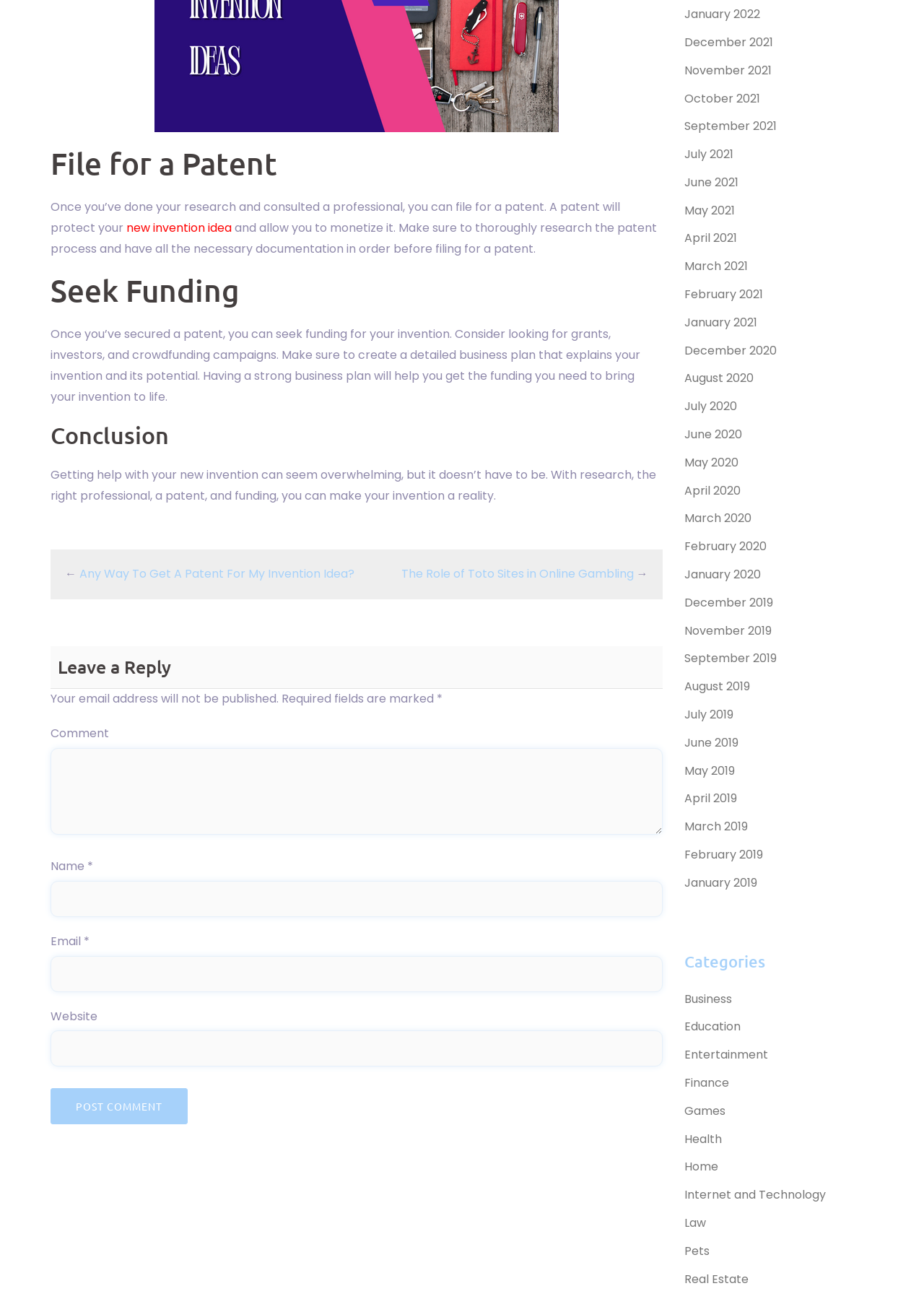Determine the bounding box coordinates of the UI element described by: "parent_node: Comment name="comment"".

[0.055, 0.576, 0.717, 0.643]